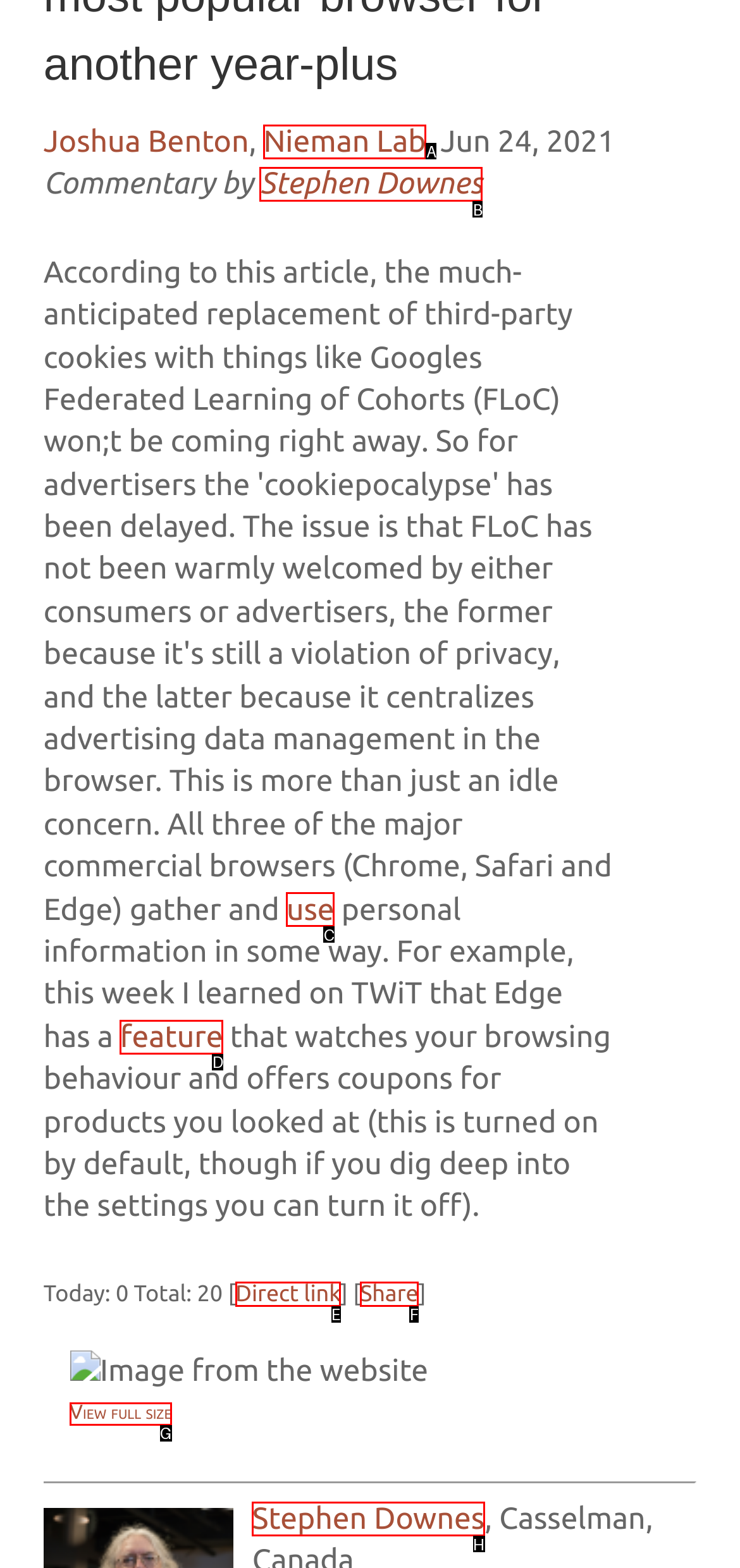Identify the option that best fits this description: View full size
Answer with the appropriate letter directly.

G